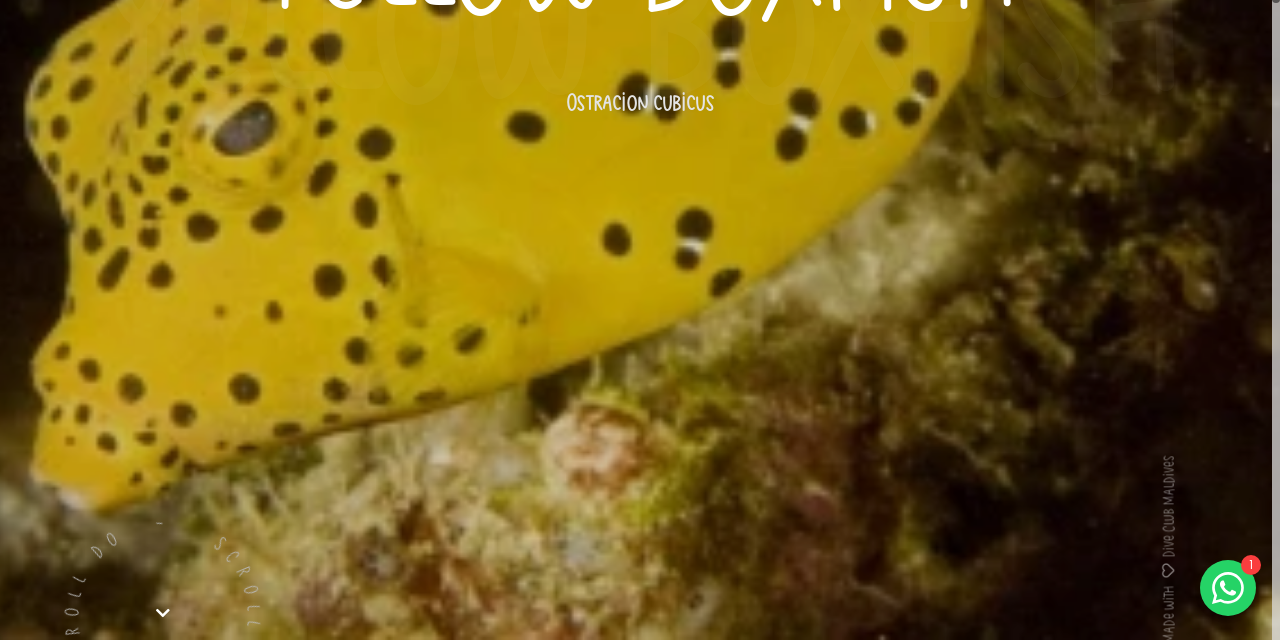Determine the bounding box for the described HTML element: "placeholder="Type here..."". Ensure the coordinates are four float numbers between 0 and 1 in the format [left, top, right, bottom].

[0.743, 0.848, 0.935, 0.908]